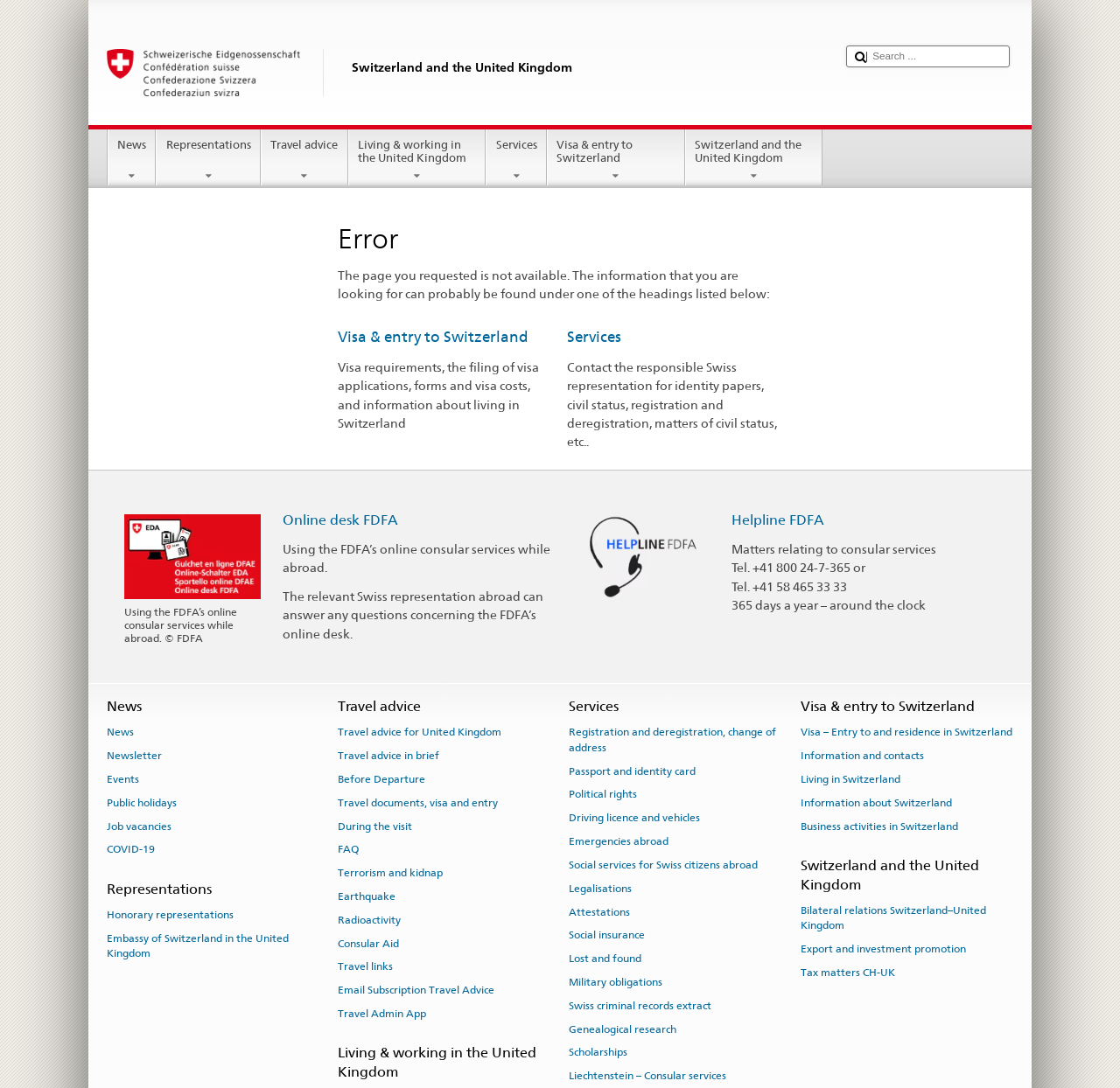Offer a thorough description of the webpage.

The webpage displays an error message, indicating that the requested page is not available. At the top of the page, there is a logo of FDFA Switzerland and the United Kingdom, accompanied by a heading with the same text. Below the logo, there is a search bar with a submit button. 

On the top navigation bar, there are several links, including "News", "Representations", "Travel advice", "Living & working in the United Kingdom", "Services", and "Visa & entry to Switzerland". 

The main content area is divided into three sections. The first section displays an error message, stating that the requested page is not available and suggesting that the information can be found under one of the headings listed below. 

The second section is a table with two columns, each containing several links and headings. The links and headings are related to "Visa & entry to Switzerland" and "Services". 

The third section is another table with two columns, each containing several articles. The articles are related to "Online desk FDFA" and "Helpline FDFA", and each article includes a figure, a heading, and some static text. 

At the bottom of the page, there are three more sections, each containing several links and headings related to "News", "Representations", and "Travel advice", respectively.